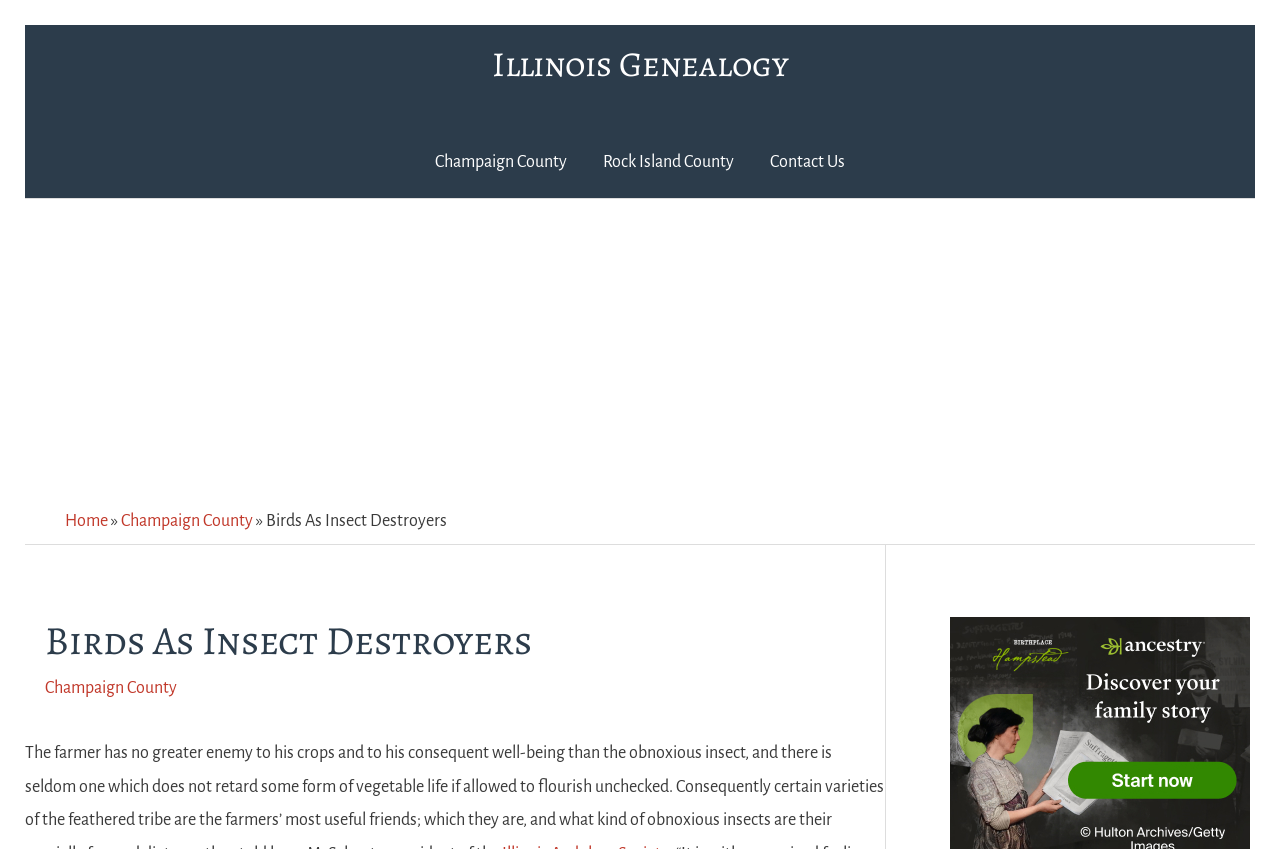Determine the bounding box coordinates for the HTML element mentioned in the following description: "Rock Island County". The coordinates should be a list of four floats ranging from 0 to 1, represented as [left, top, right, bottom].

[0.457, 0.148, 0.588, 0.233]